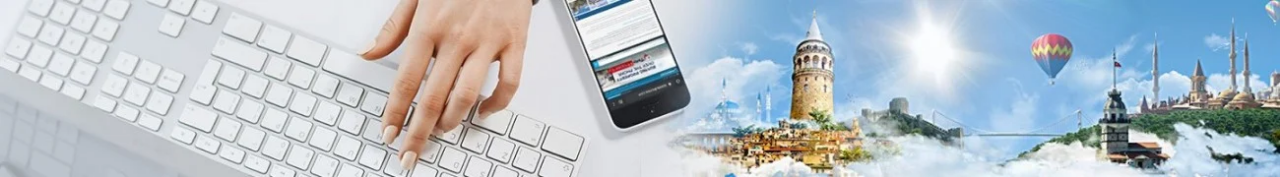What does the imagery symbolize?
Please utilize the information in the image to give a detailed response to the question.

The combination of the modern keyboard, smartphone, and the background montage of Turkish landmarks and scenes symbolizes the convergence of technology and culture, emphasizing the ease of accessing relevant content related to Turkish citizenship and investment programs.